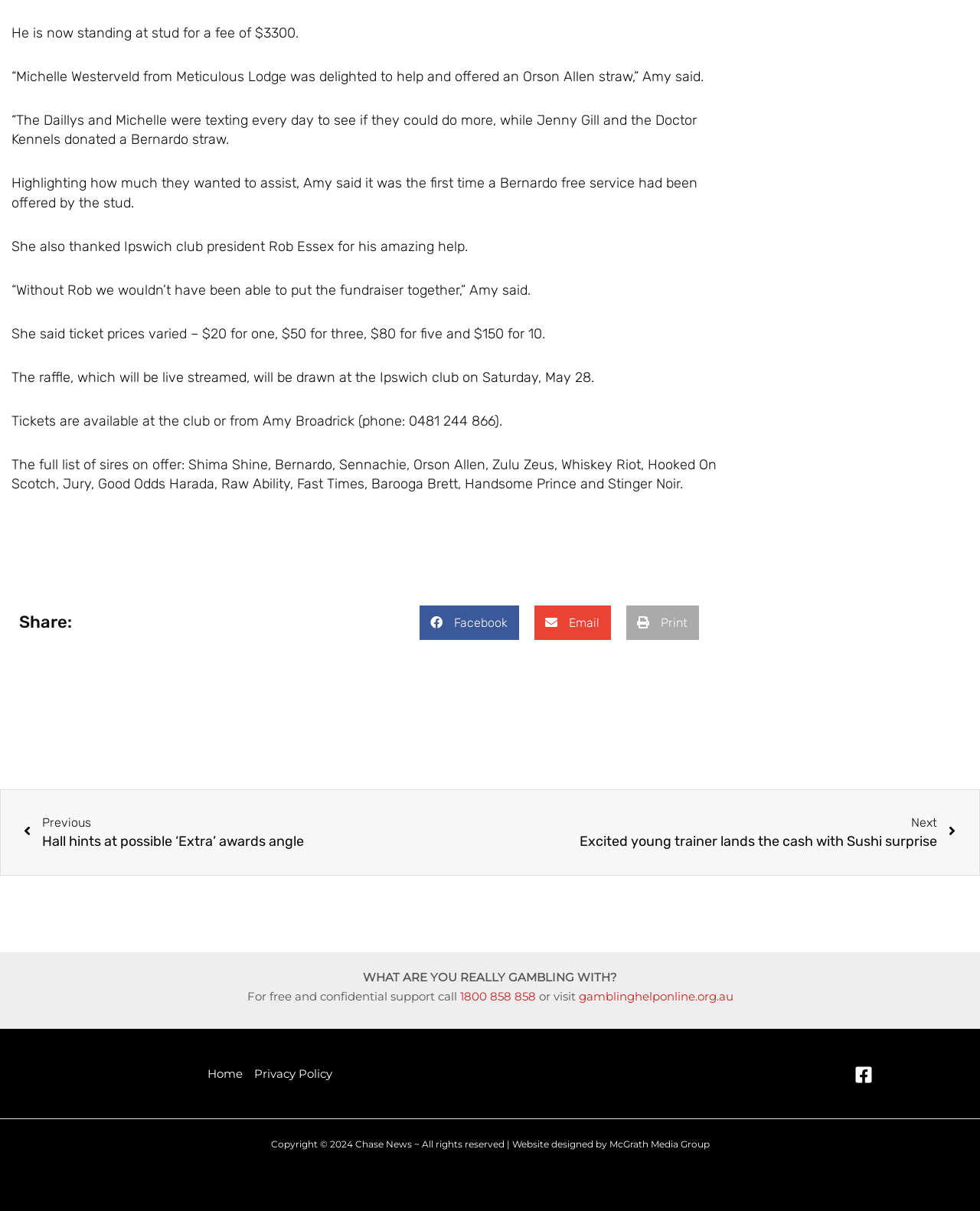How can one get tickets for the raffle?
Please answer using one word or phrase, based on the screenshot.

At the club or from Amy Broadrick